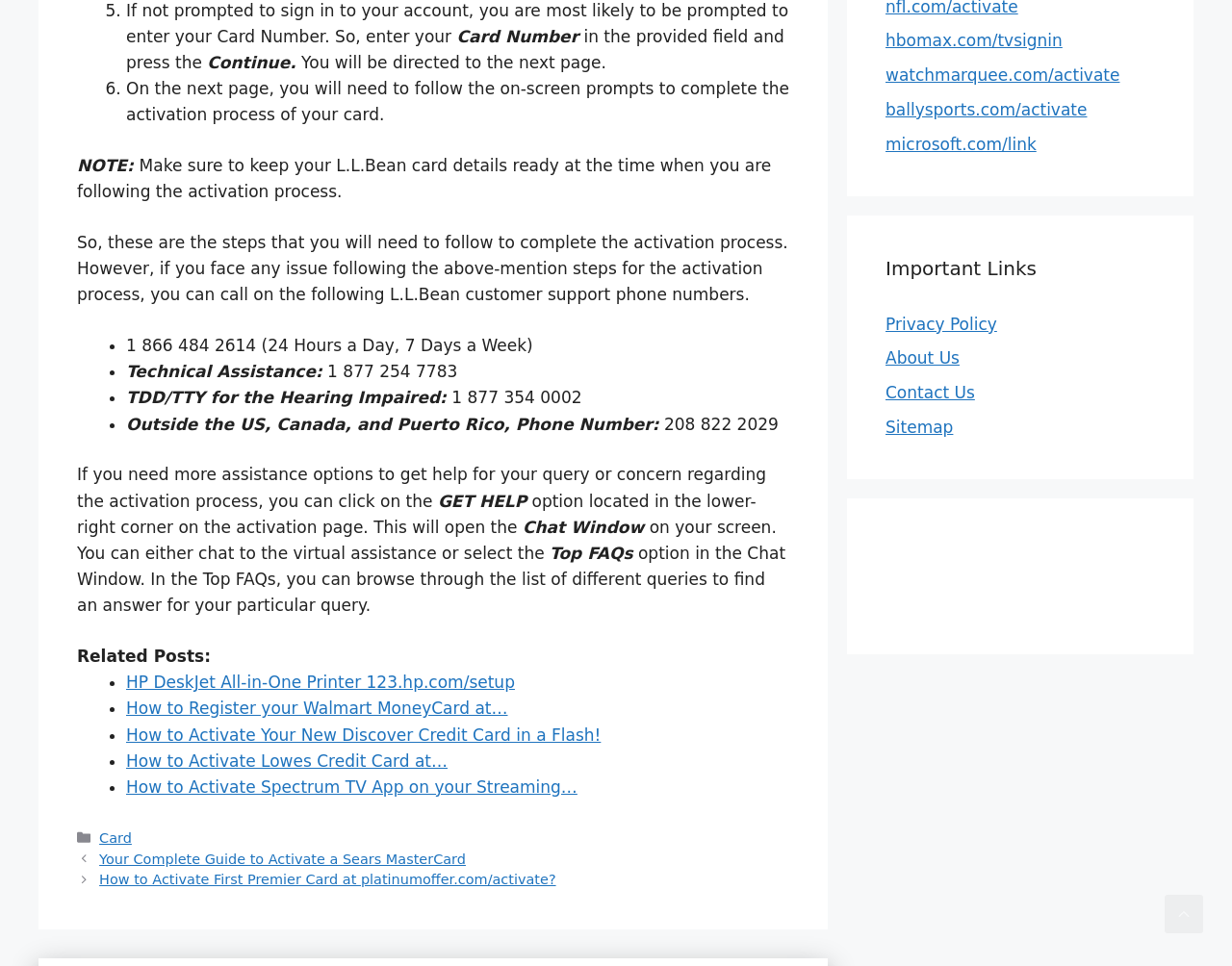Locate the coordinates of the bounding box for the clickable region that fulfills this instruction: "Play the podcast".

None